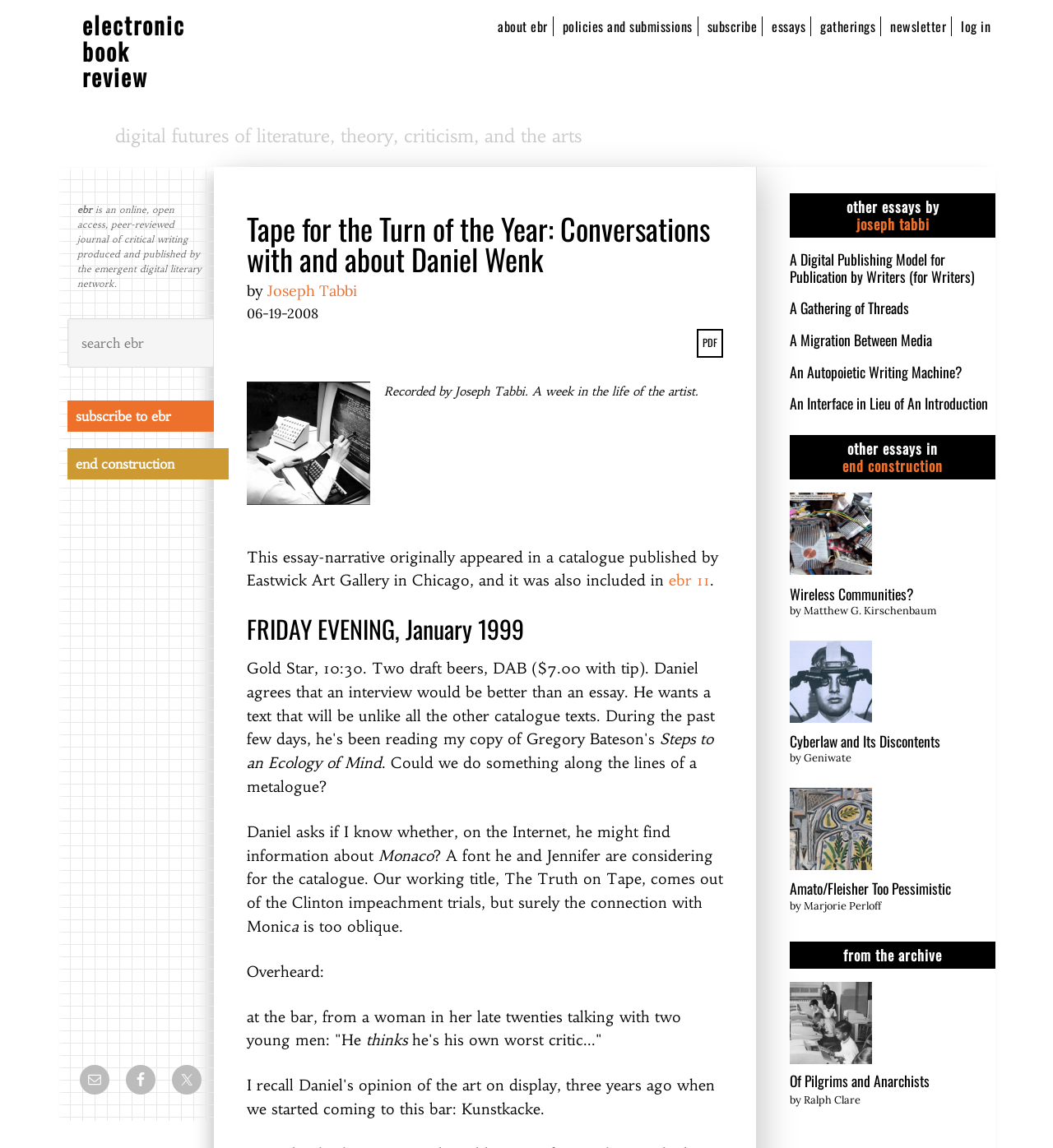Select the bounding box coordinates of the element I need to click to carry out the following instruction: "subscribe to ebr".

[0.064, 0.349, 0.203, 0.376]